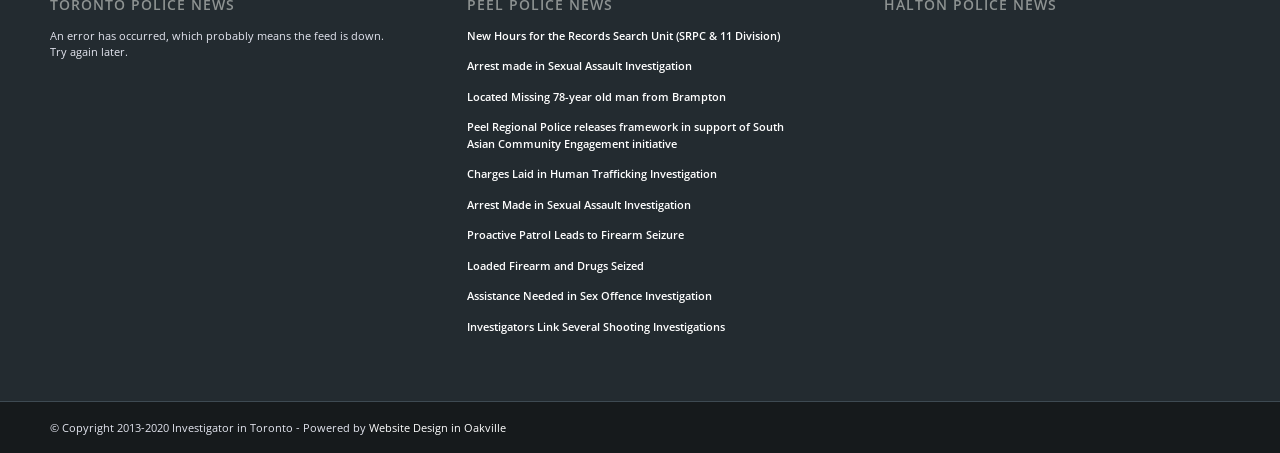Please locate the bounding box coordinates of the element that should be clicked to achieve the given instruction: "Learn more about the Peel Regional Police's framework in support of South Asian Community Engagement initiative".

[0.365, 0.263, 0.635, 0.336]